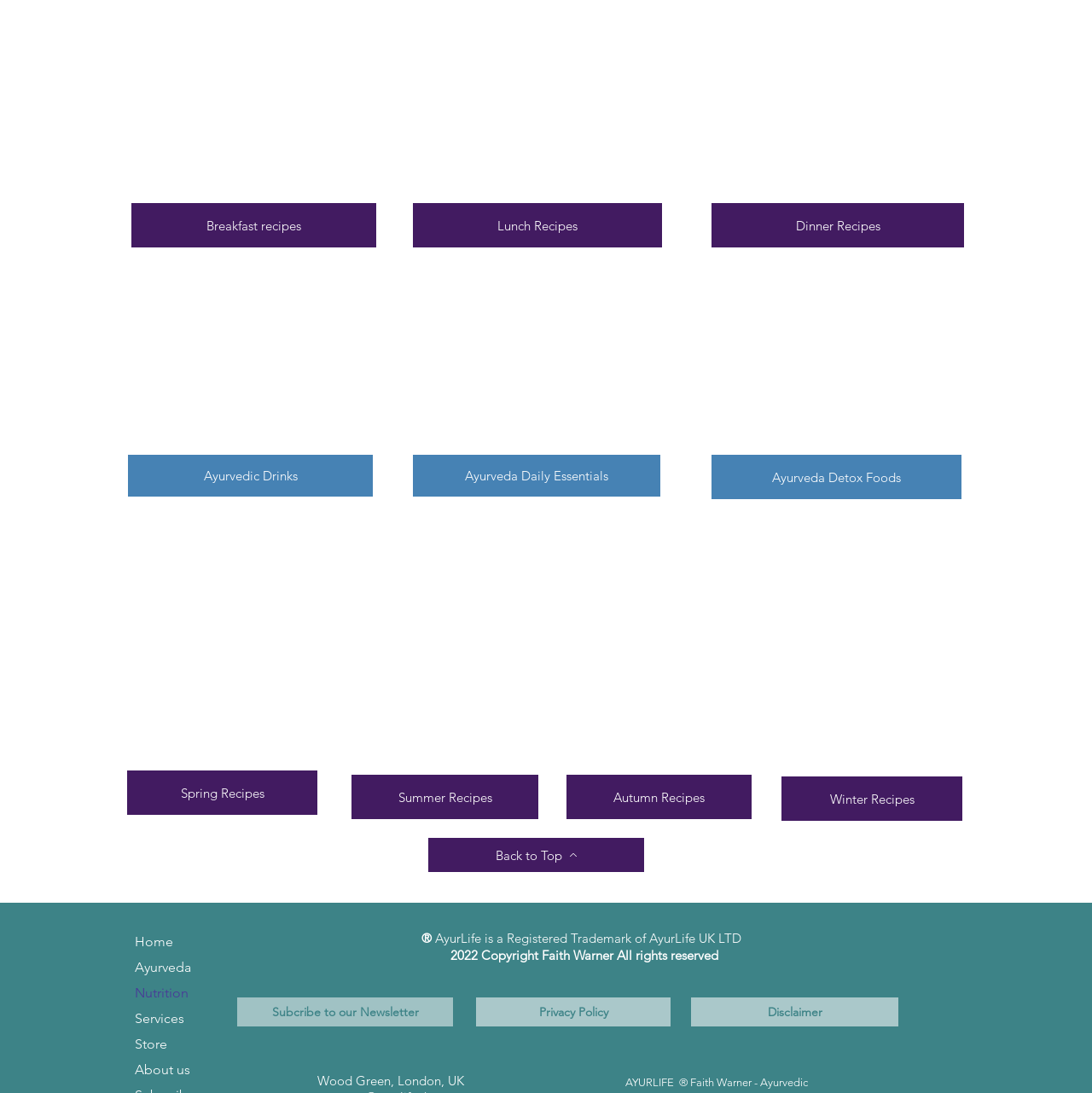What is the main theme of the images on the webpage?
Using the image, elaborate on the answer with as much detail as possible.

The images on the webpage appear to be related to food and cooking, with dishes and ingredients featured prominently, which is consistent with the Ayurvedic recipes theme of the webpage.